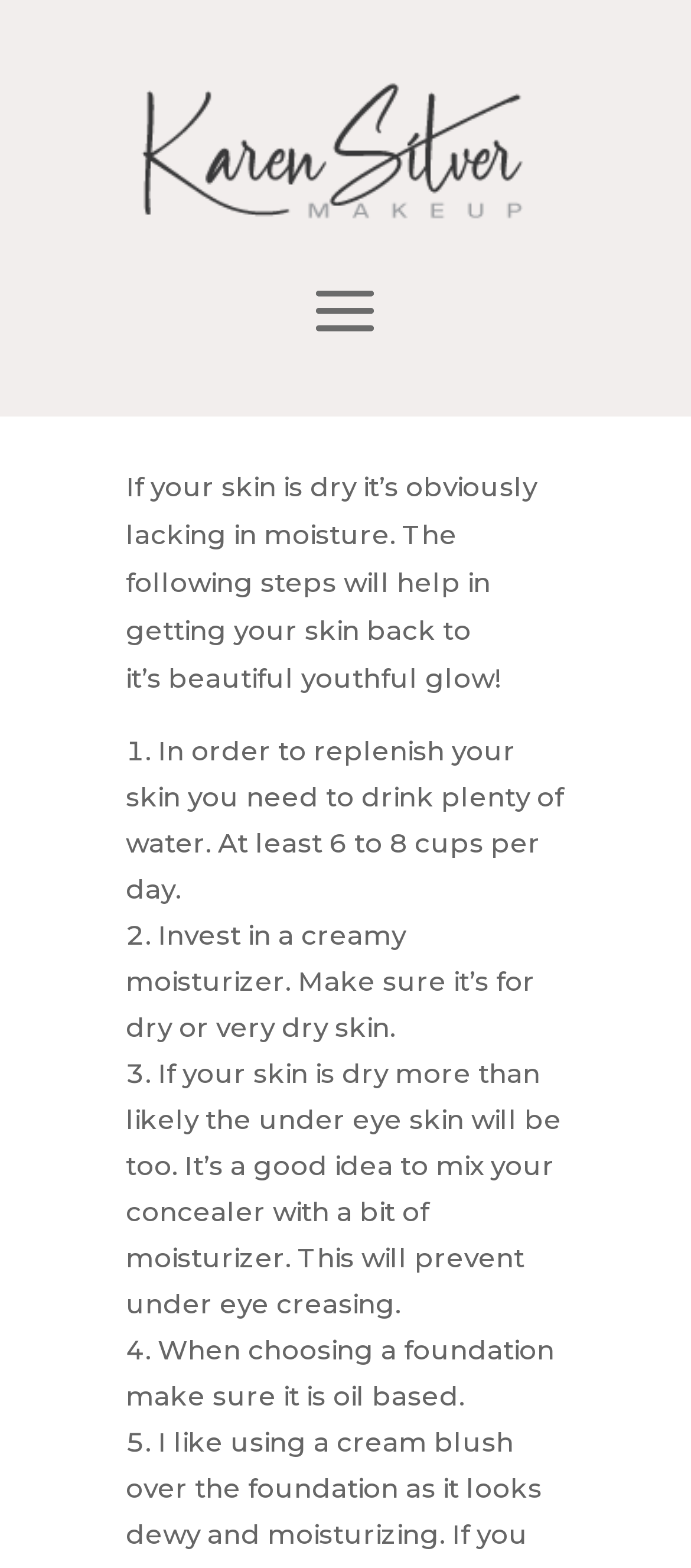Please give a short response to the question using one word or a phrase:
What is the purpose of mixing moisturizer with concealer?

Prevent under eye creasing